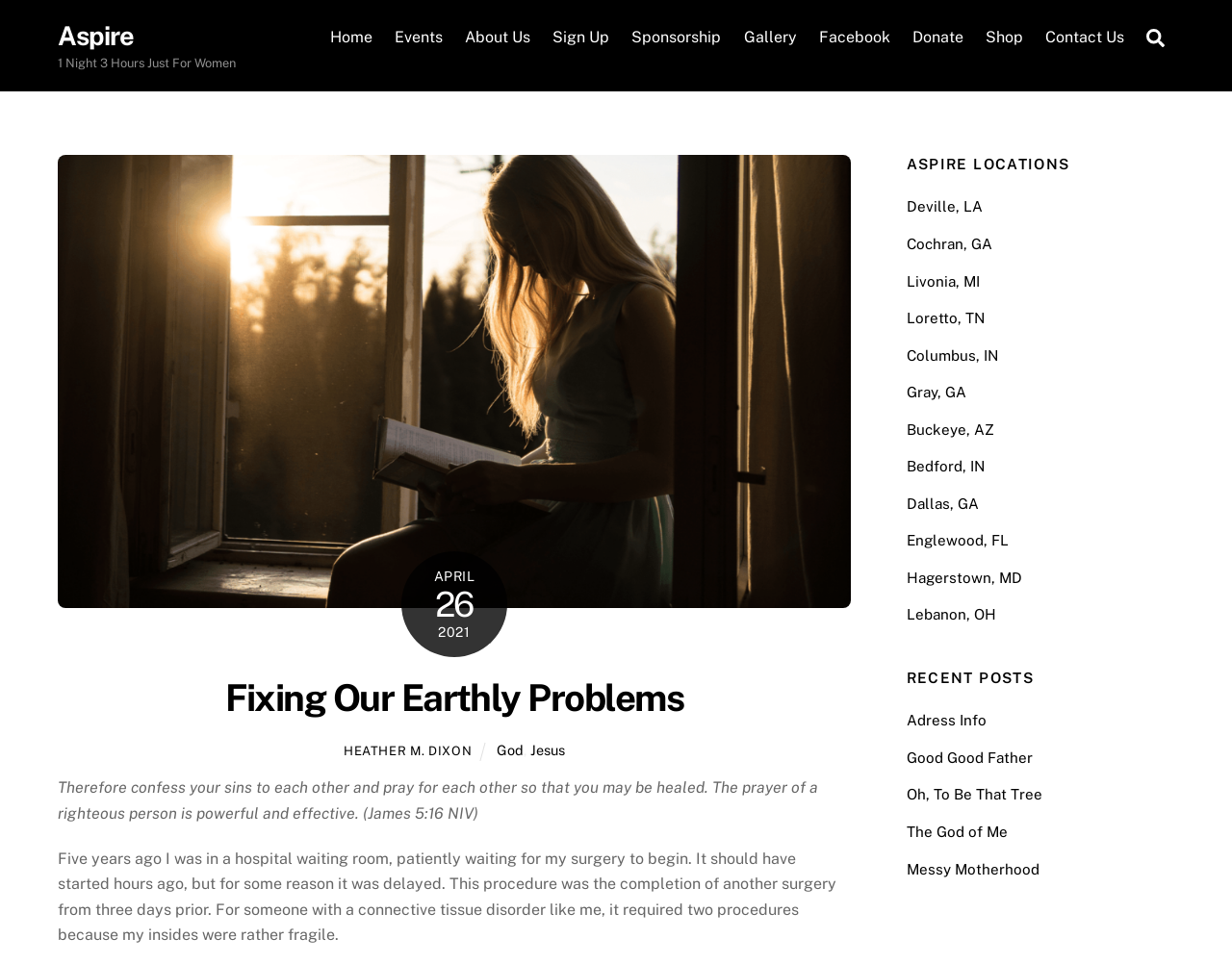What is the theme of the webpage?
Refer to the image and offer an in-depth and detailed answer to the question.

The theme of the webpage can be inferred from the content, which includes references to God, Jesus, and prayer. The tone and language used also suggest a focus on faith and spirituality. The organization's name, 'Fixing Our Earthly Problems – Aspire', also implies a sense of hope and positivity, which is consistent with a faith-based theme.